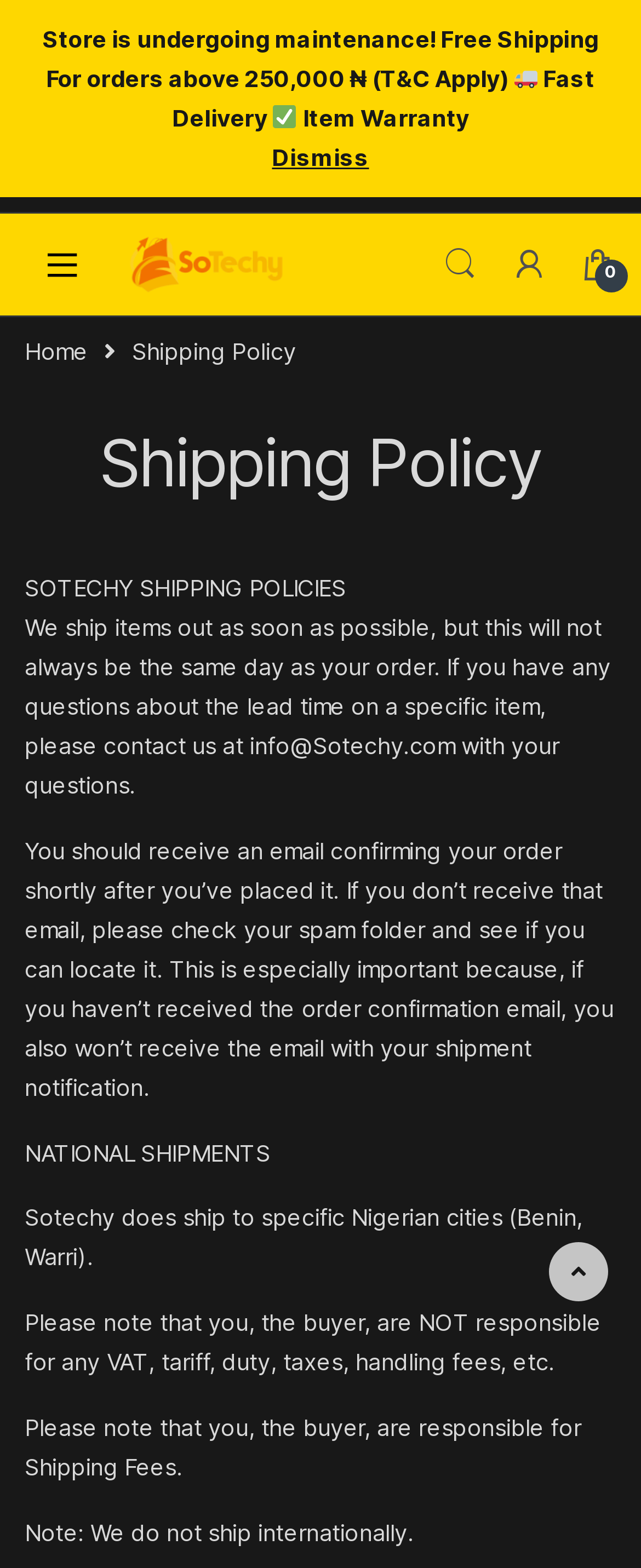Kindly determine the bounding box coordinates for the clickable area to achieve the given instruction: "go to shop".

[0.067, 0.096, 0.207, 0.136]